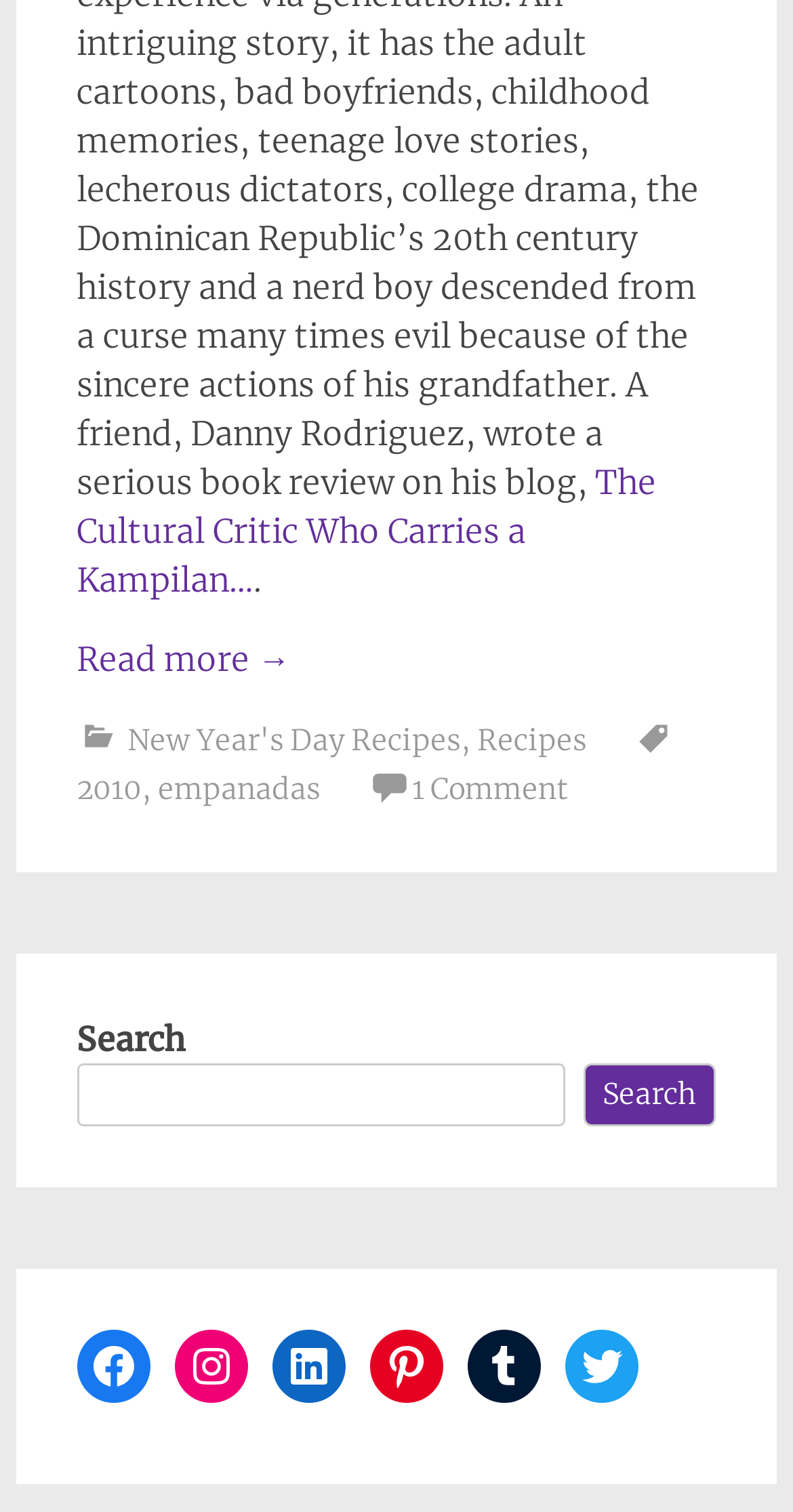Locate the bounding box for the described UI element: "New Year's Day Recipes". Ensure the coordinates are four float numbers between 0 and 1, formatted as [left, top, right, bottom].

[0.161, 0.477, 0.582, 0.502]